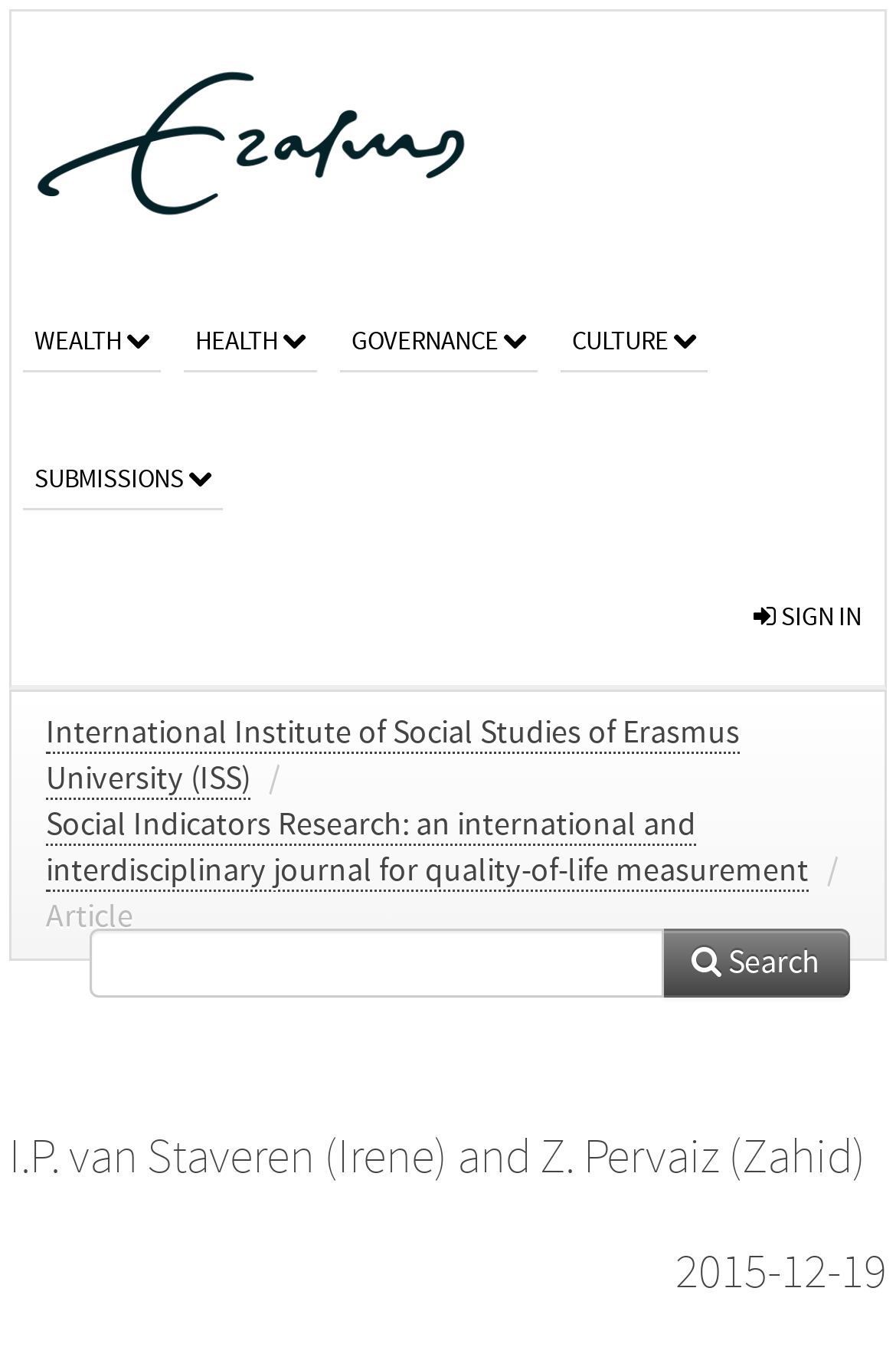Find the bounding box coordinates of the area that needs to be clicked in order to achieve the following instruction: "view article by I.P. van Staveren". The coordinates should be specified as four float numbers between 0 and 1, i.e., [left, top, right, bottom].

[0.01, 0.839, 0.5, 0.88]